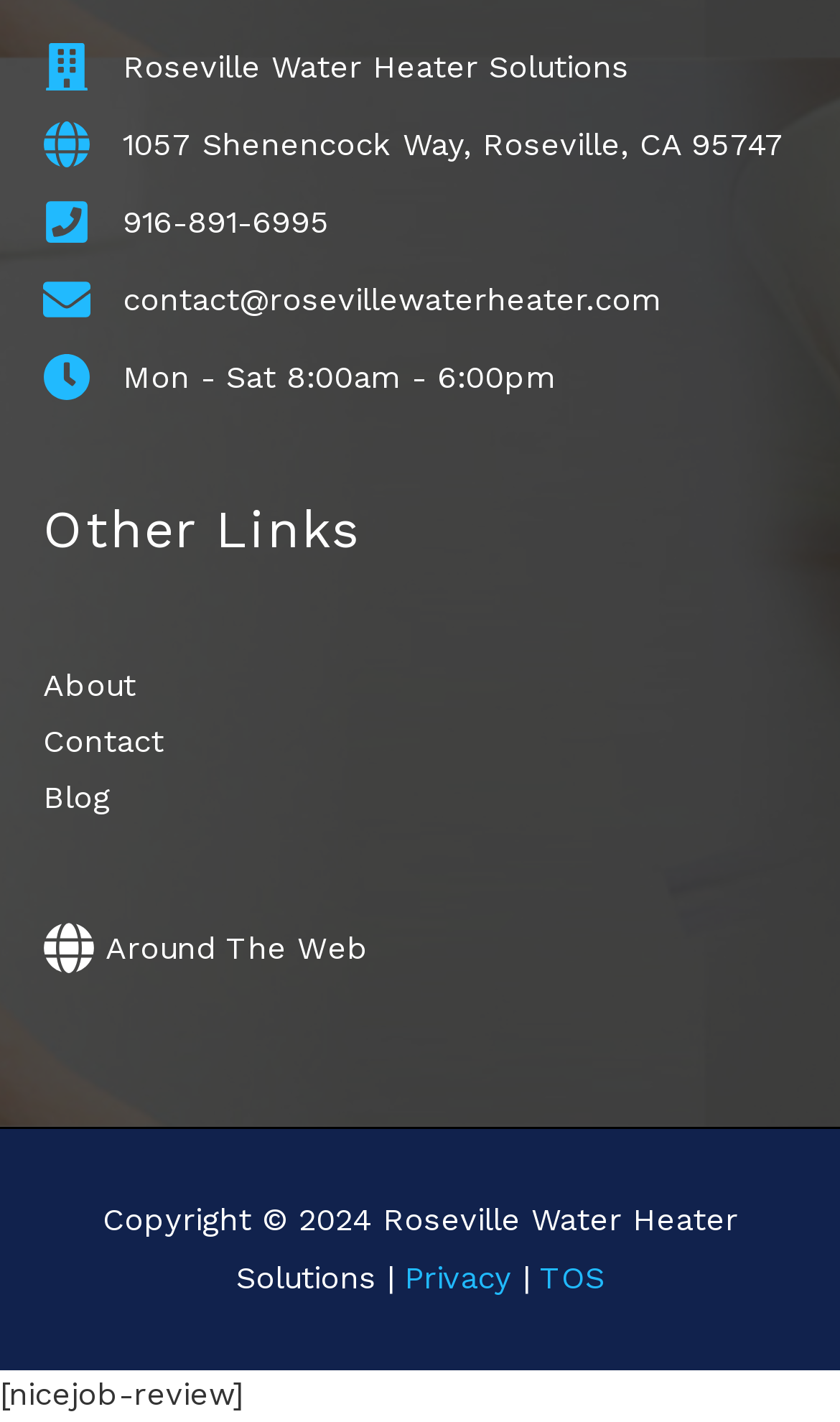What is the copyright year?
Using the details from the image, give an elaborate explanation to answer the question.

I found the copyright year by looking at the bottom section of the webpage, where it is written as 'Copyright © 2024'. This is likely the year when the company claimed copyright for the content on this website.